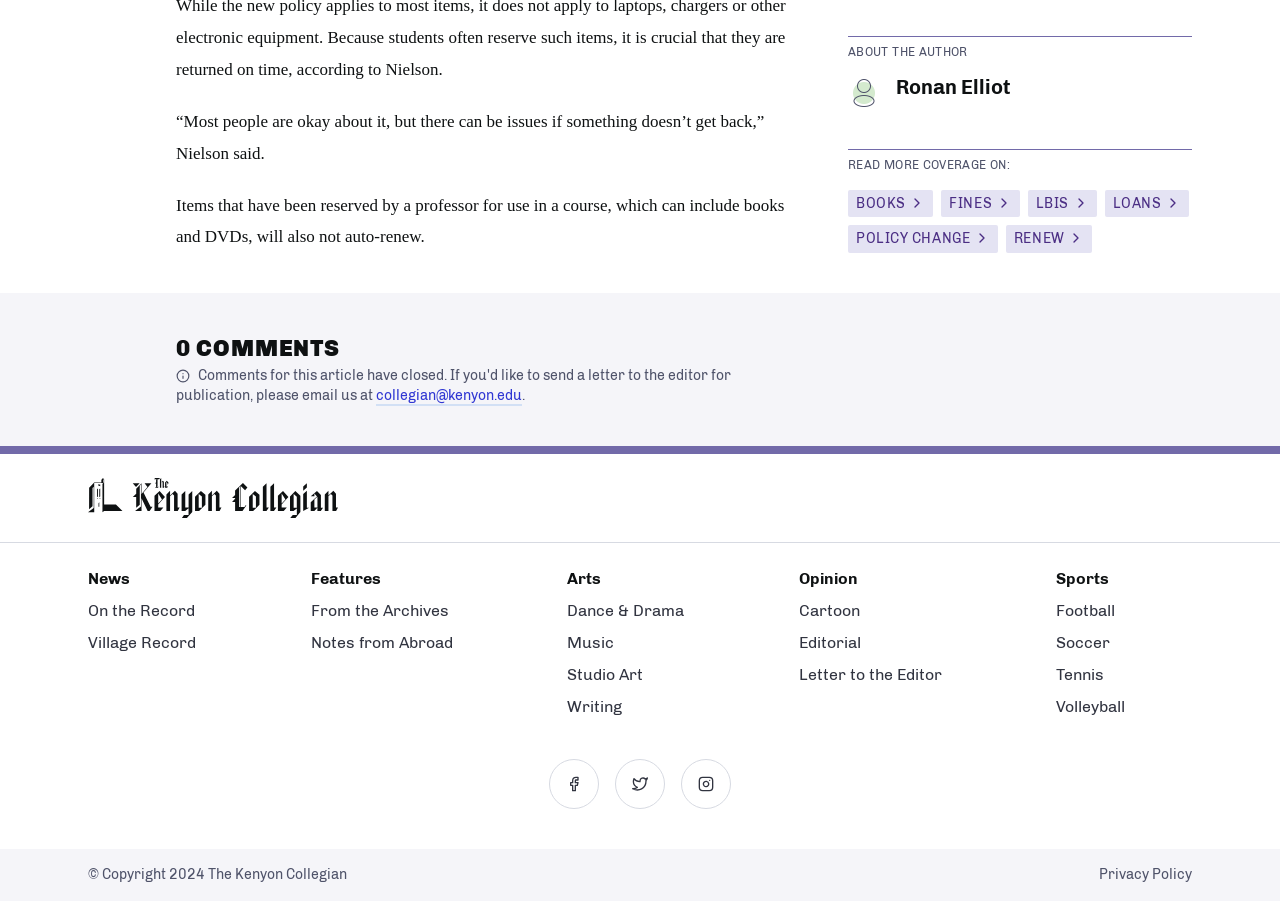What is the purpose of the 'collegian@kenyon.edu' link? Look at the image and give a one-word or short phrase answer.

Contact email